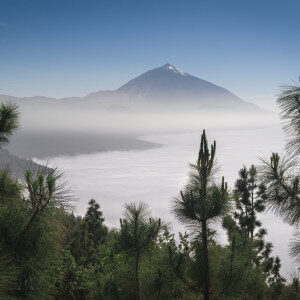What is the color of the sky in the image?
Please provide a single word or phrase in response based on the screenshot.

Clear blue